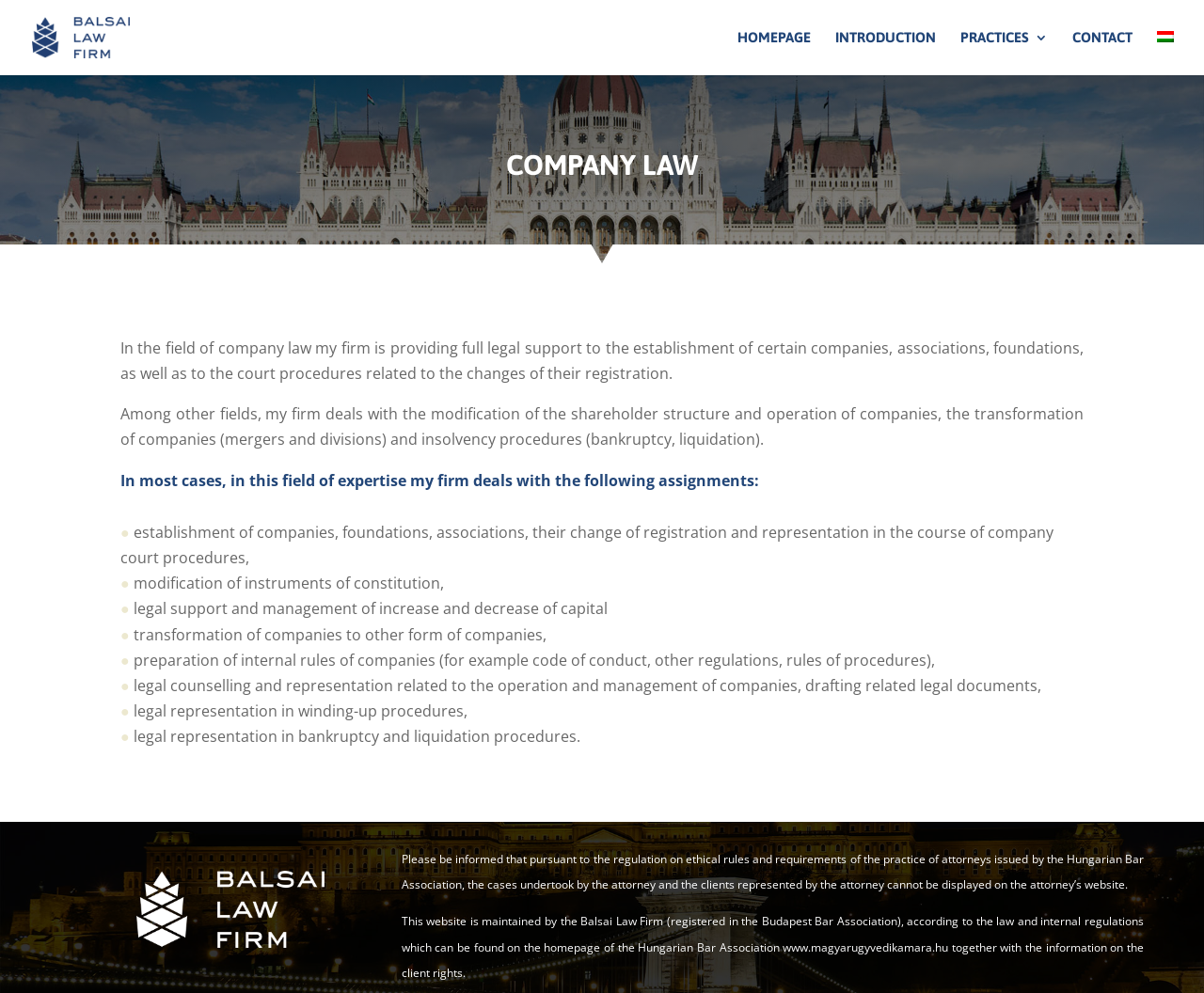What is the topic of the main heading on the webpage?
Make sure to answer the question with a detailed and comprehensive explanation.

The main heading on the webpage is 'COMPANY LAW', which indicates that the topic of the webpage is related to company law and the services provided by the law firm in this area.